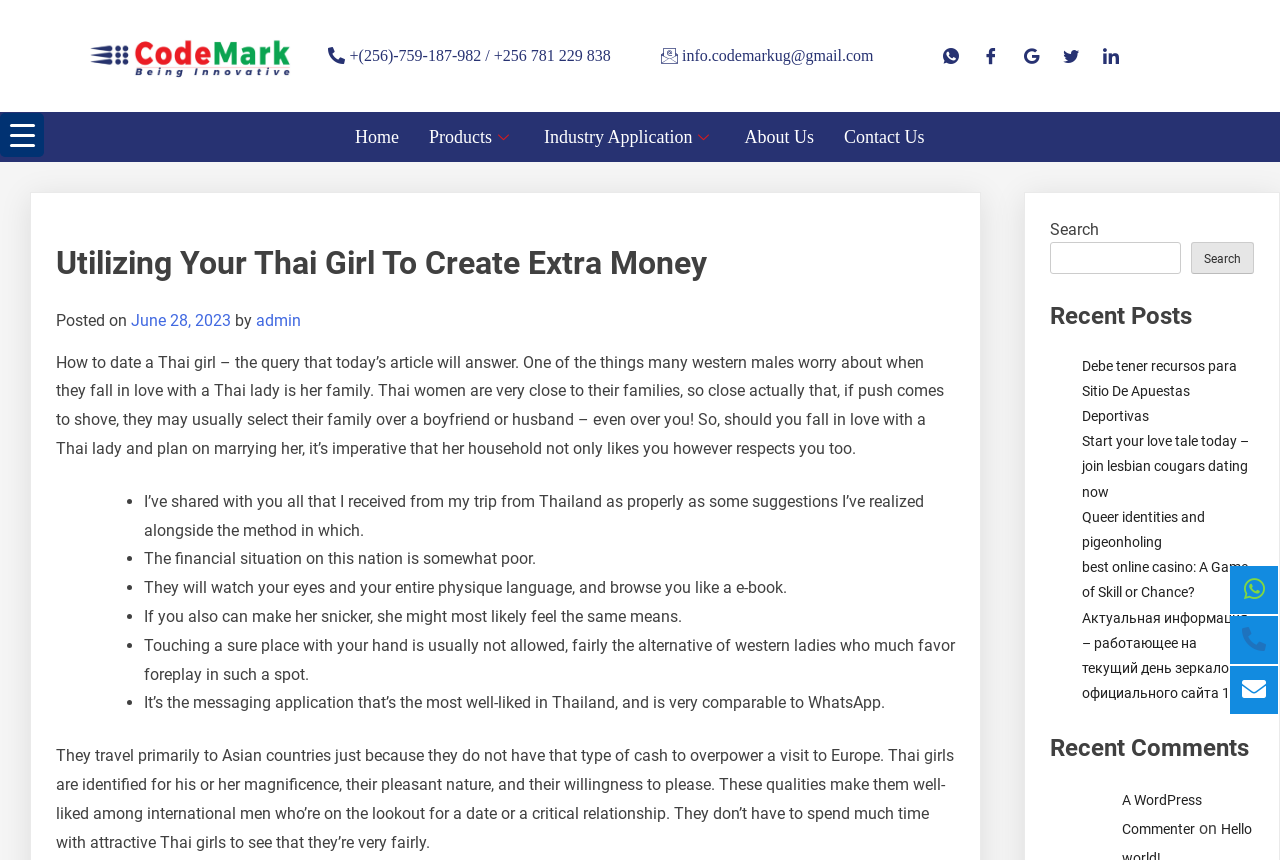Why do western men find Thai girls attractive?
Based on the image, provide a one-word or brief-phrase response.

Beauty, pleasant nature, and willingness to please